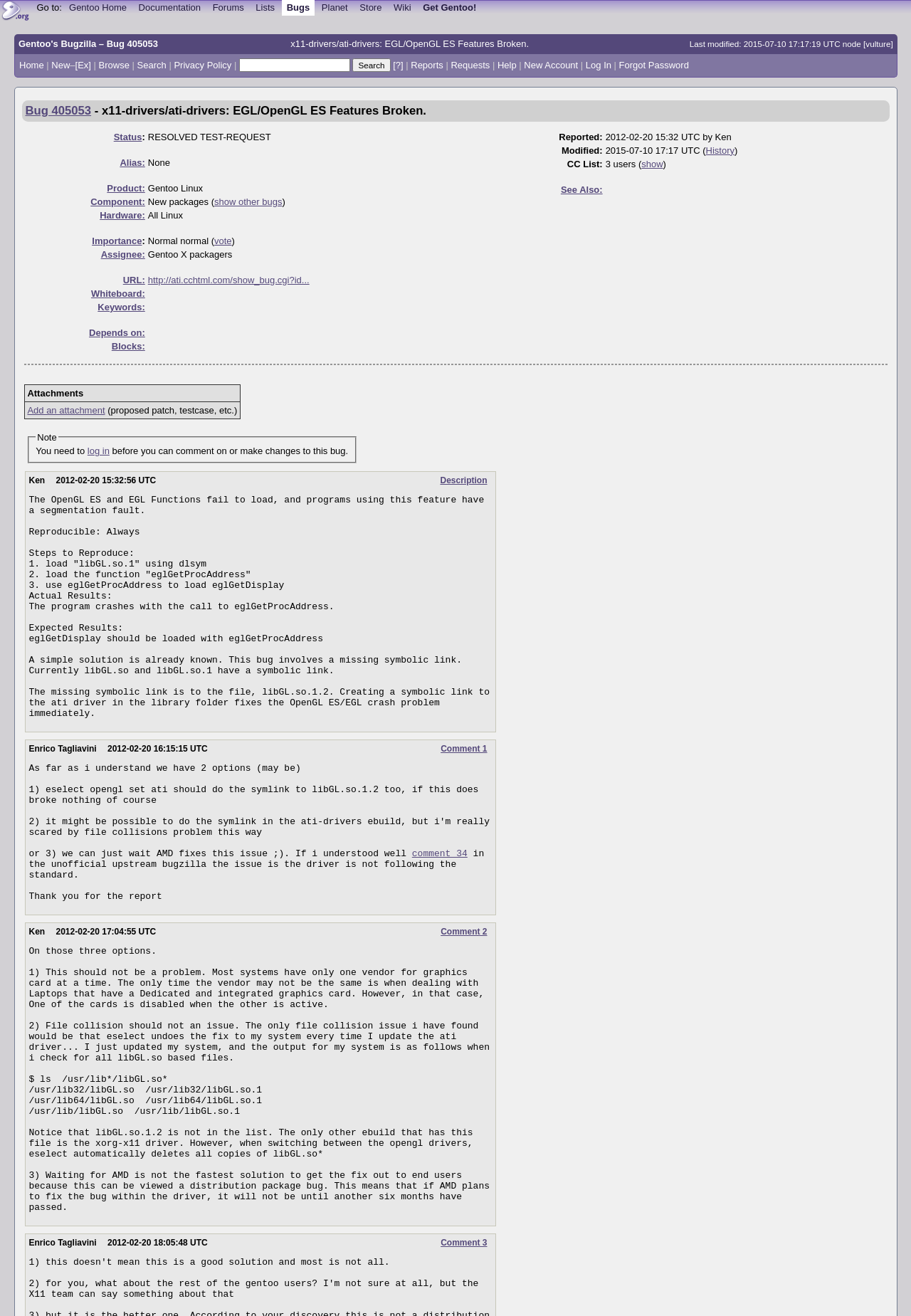Use a single word or phrase to answer the question: 
What is the text of the first link on the top left?

Gentoo Websites Logo